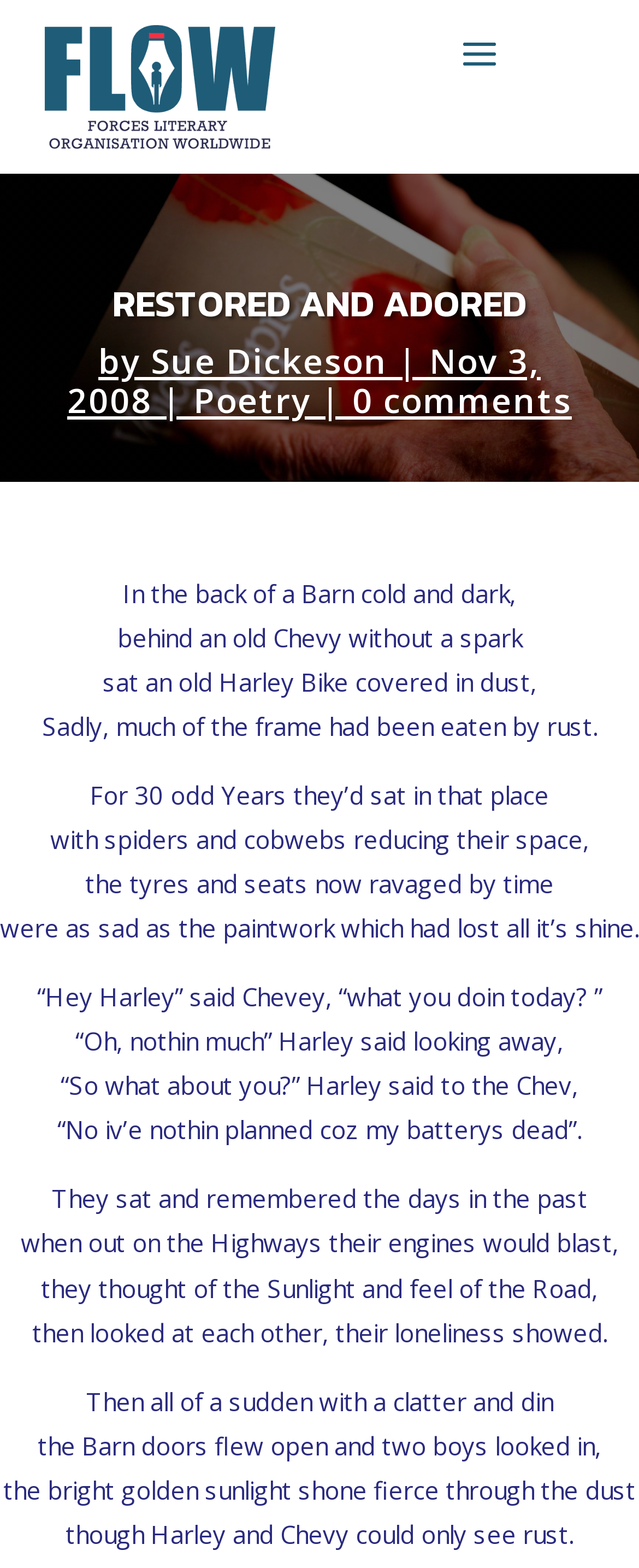Who wrote the poem?
Using the image as a reference, give a one-word or short phrase answer.

Sue Dickeson